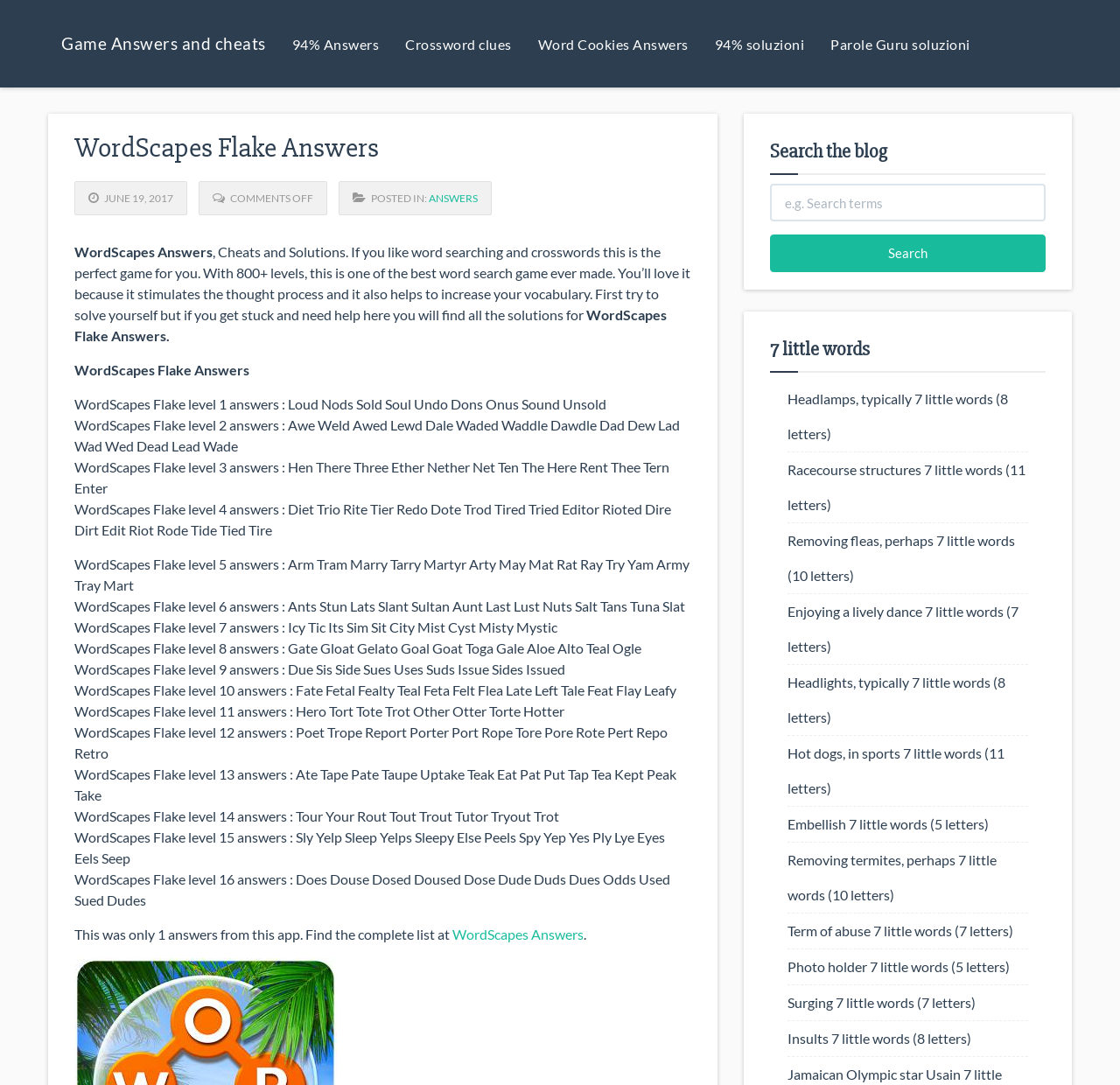What type of content is provided on this webpage for WordScapes Flake?
Based on the image, give a concise answer in the form of a single word or short phrase.

Answers